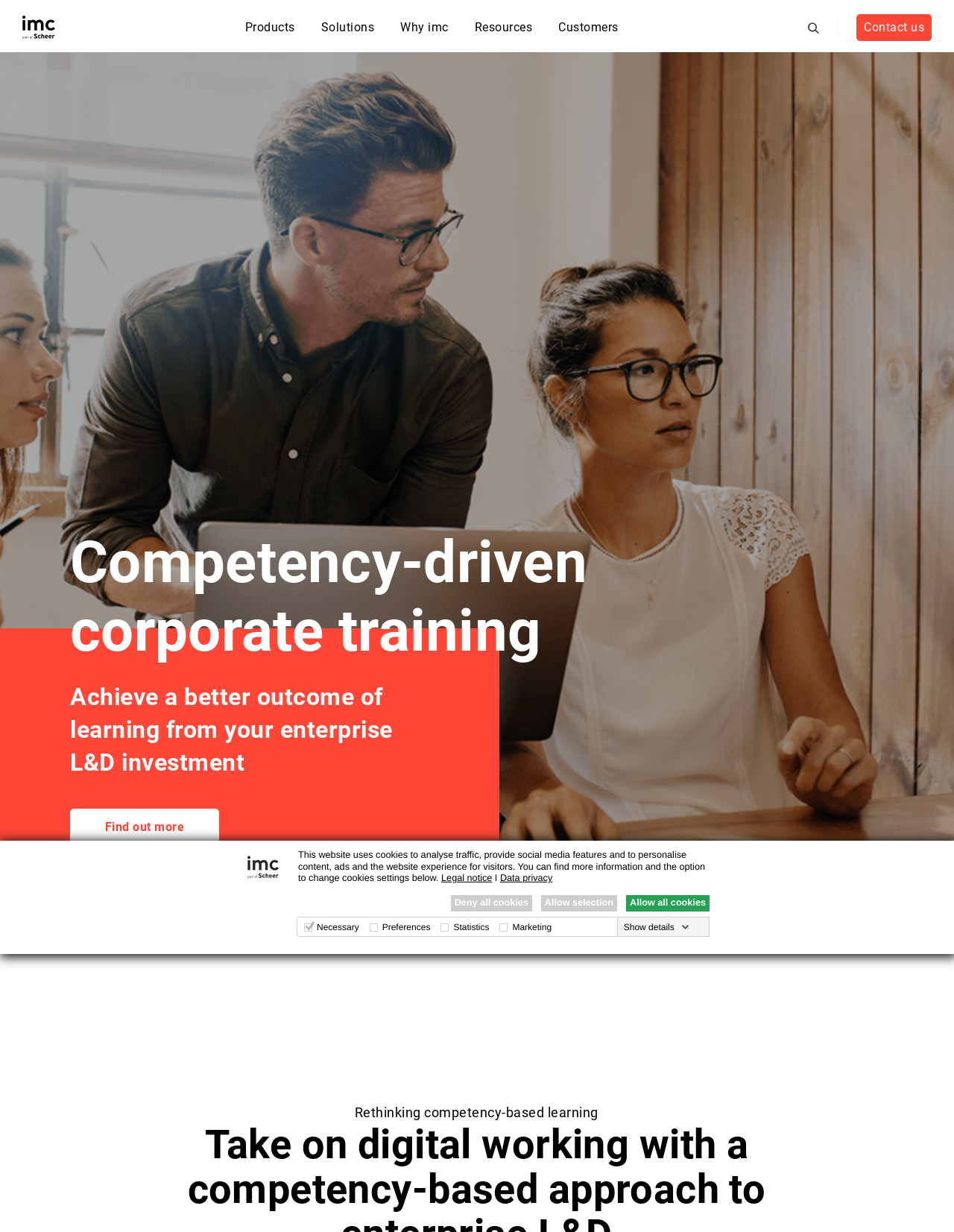Identify the main heading from the webpage and provide its text content.

Take on digital working with a competency-based approach to enterprise L&D